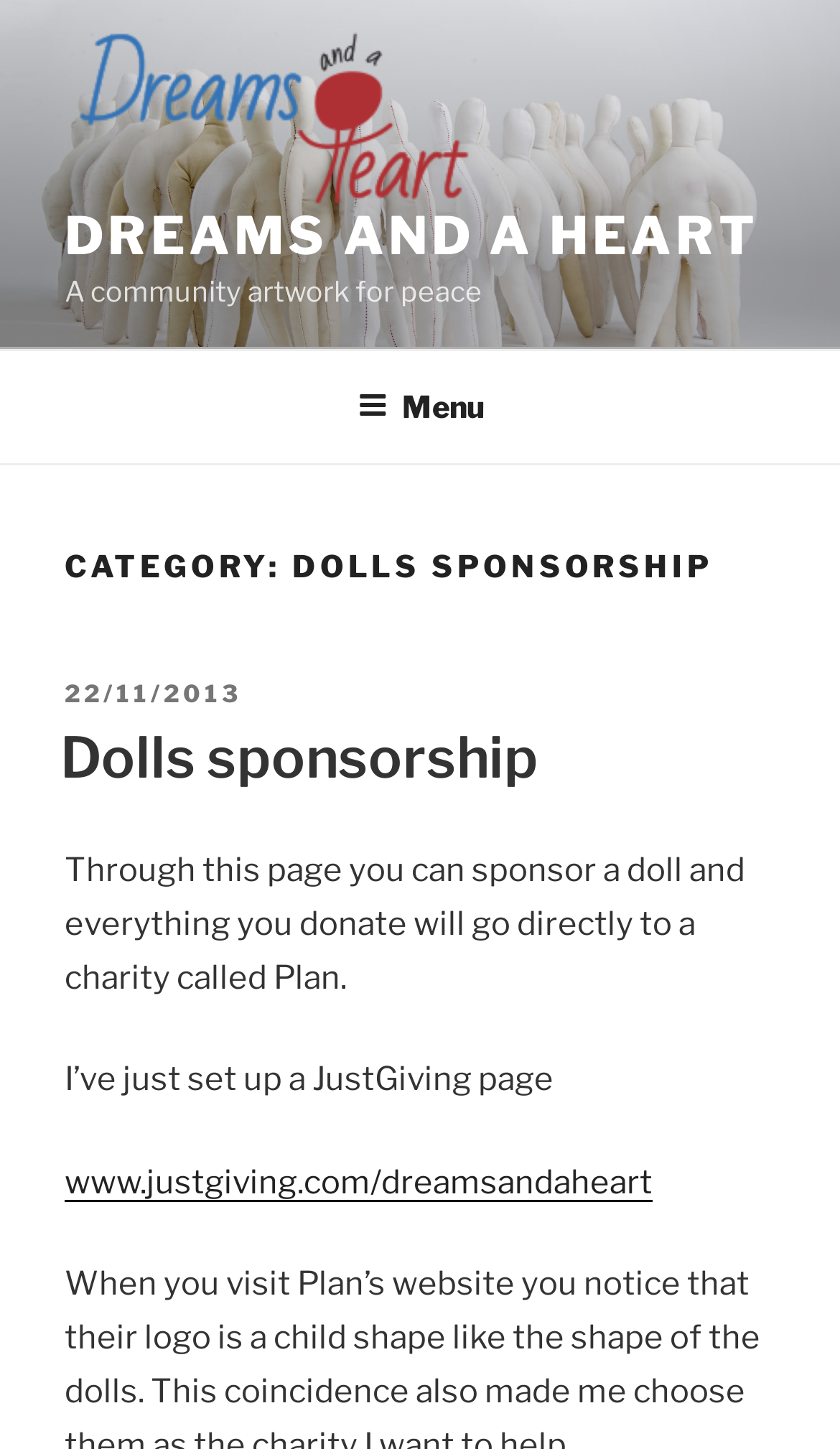What is the date of the post?
Answer the question with as much detail as you can, using the image as a reference.

The webpage displays the date of the post as '22/11/2013', which is linked to the text 'POSTED ON'.